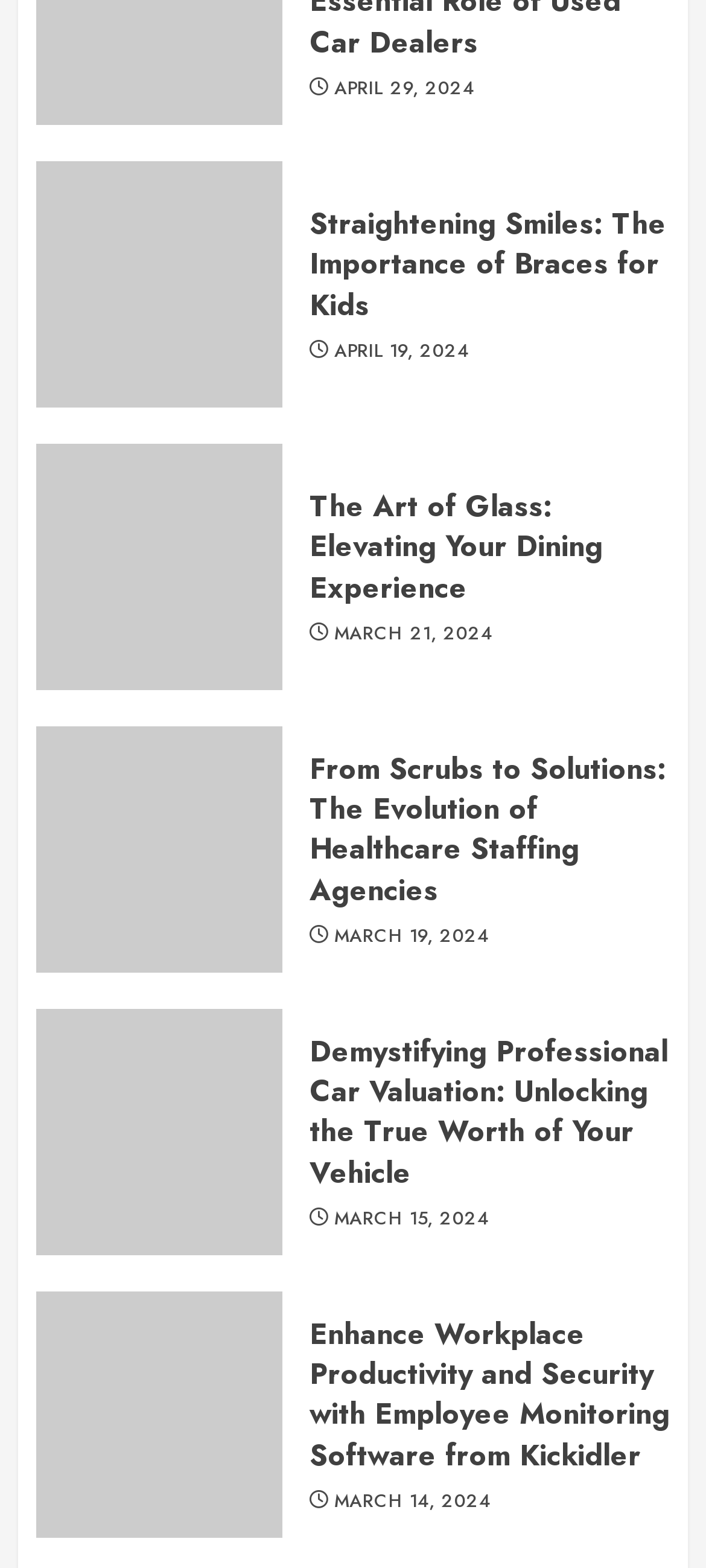Determine the bounding box coordinates for the clickable element to execute this instruction: "Read about Straightening Smiles: The Importance of Braces for Kids". Provide the coordinates as four float numbers between 0 and 1, i.e., [left, top, right, bottom].

[0.438, 0.13, 0.949, 0.208]